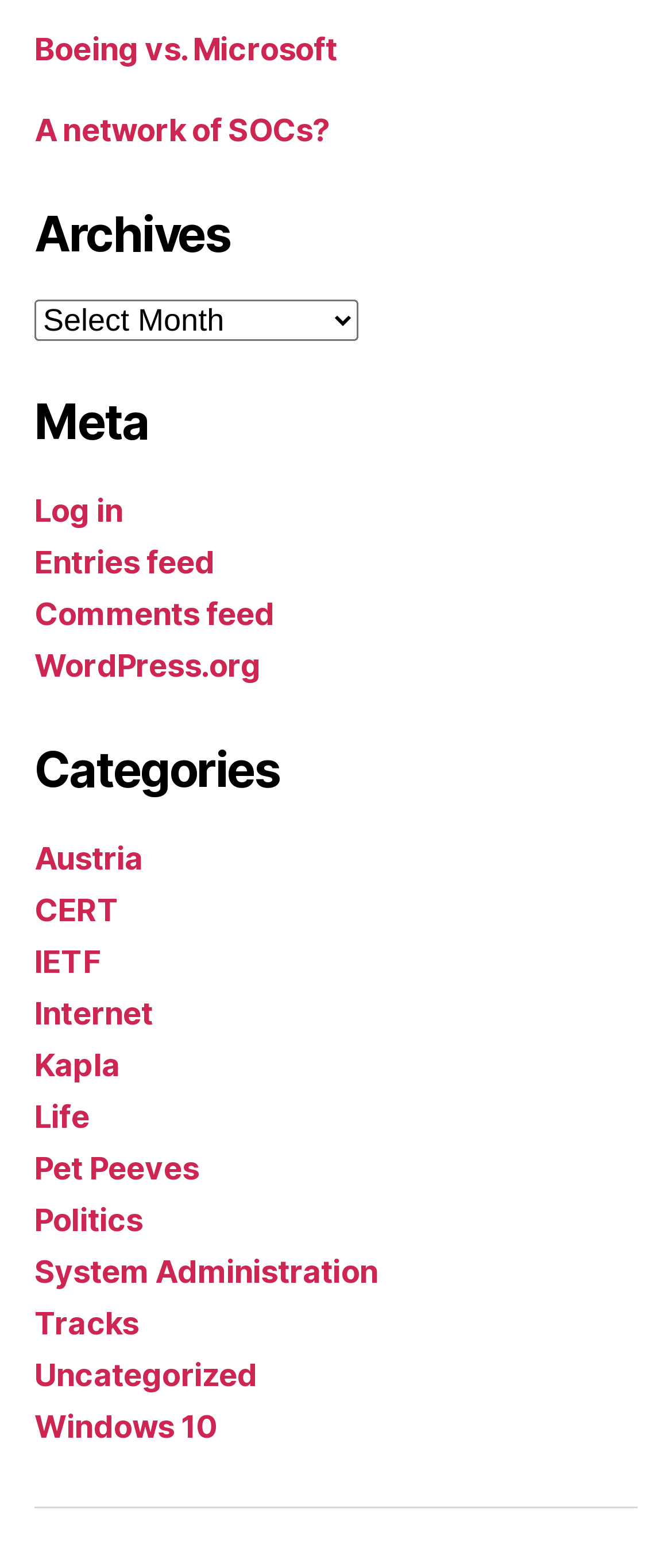What is the last link in the 'Meta' section?
Based on the image, give a one-word or short phrase answer.

WordPress.org